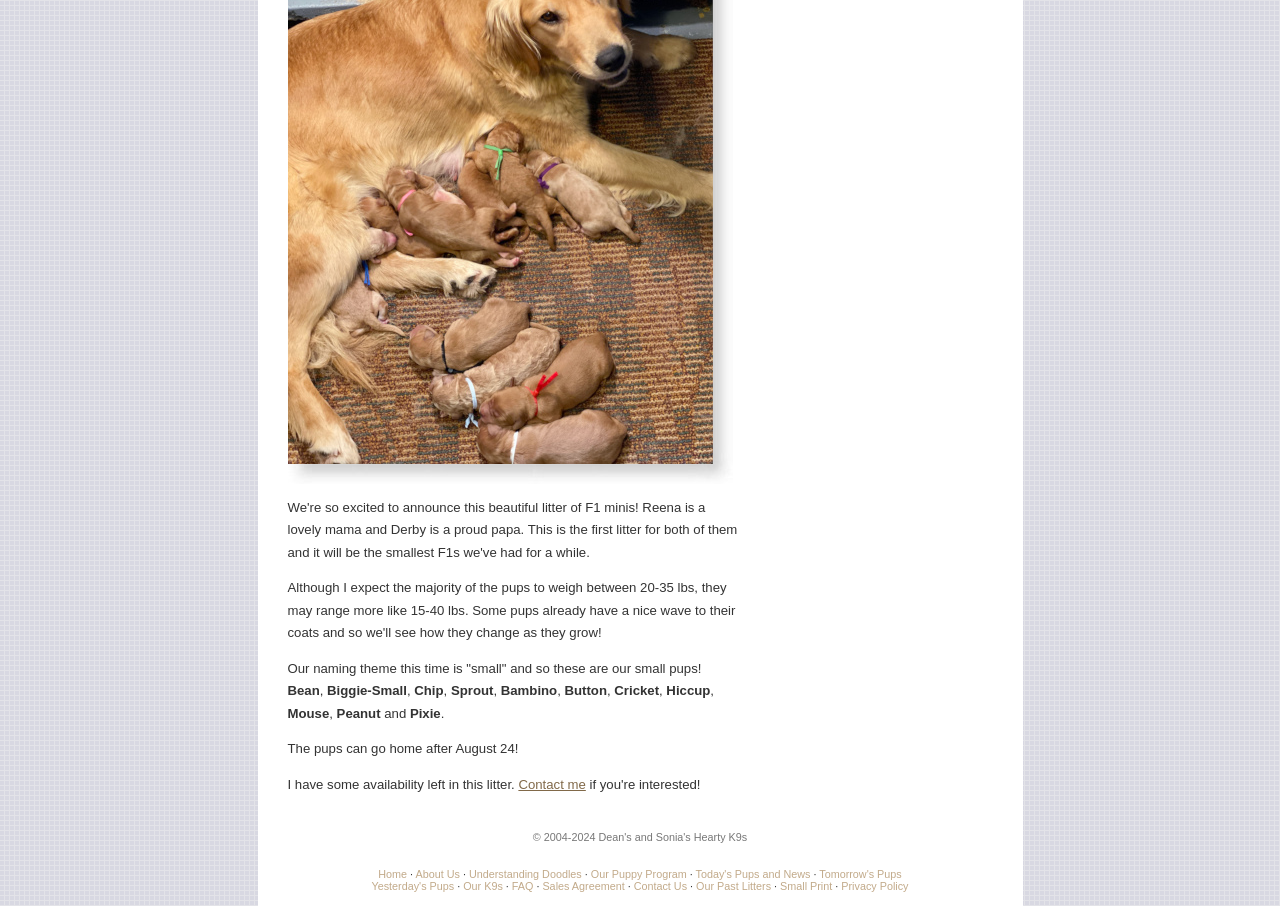When can the puppies go home?
Offer a detailed and exhaustive answer to the question.

The puppies can go home after August 24 as mentioned in the text 'The pups can go home after August 24!'.